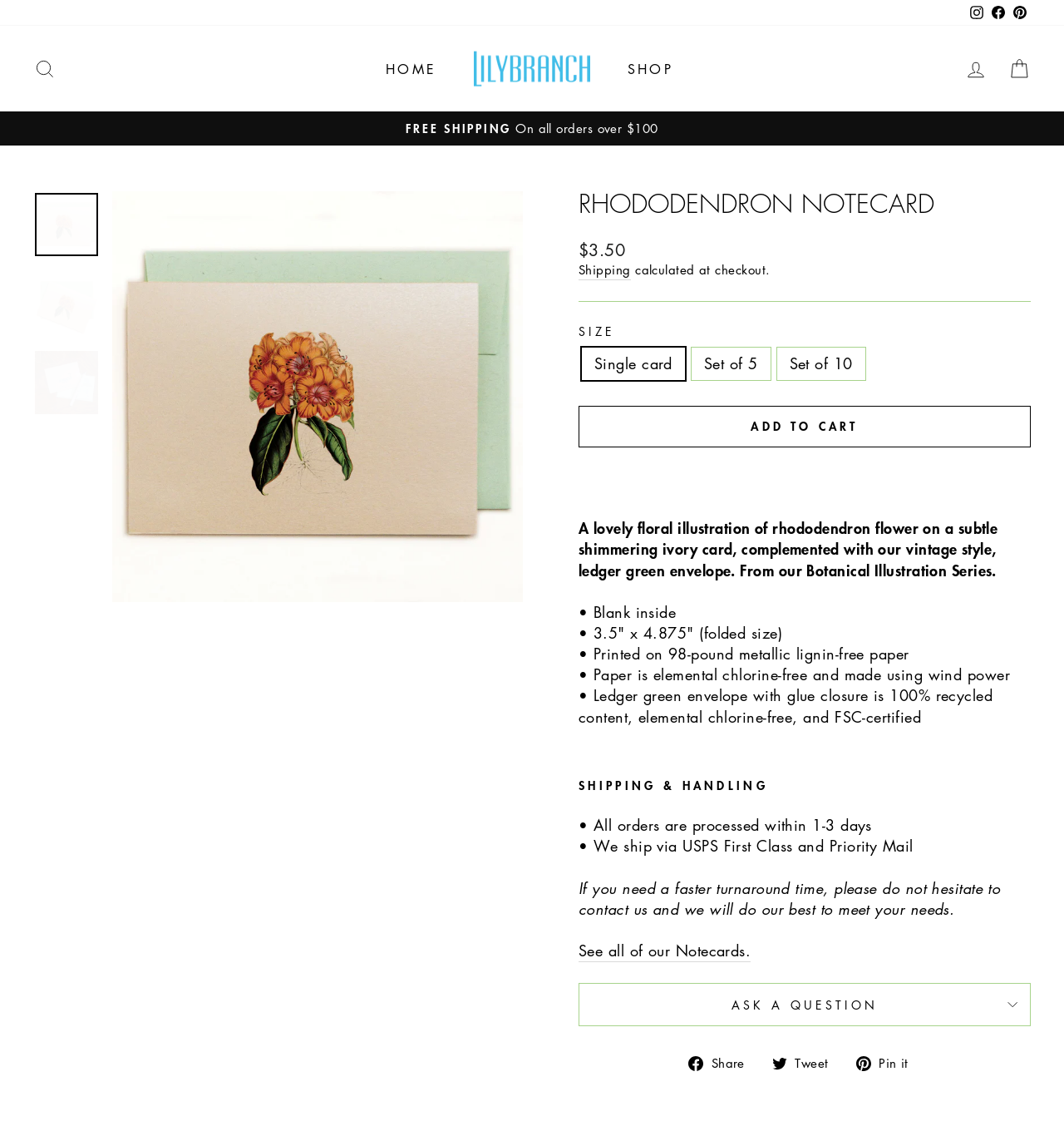Please find and report the bounding box coordinates of the element to click in order to perform the following action: "View cart". The coordinates should be expressed as four float numbers between 0 and 1, in the format [left, top, right, bottom].

[0.937, 0.045, 0.978, 0.077]